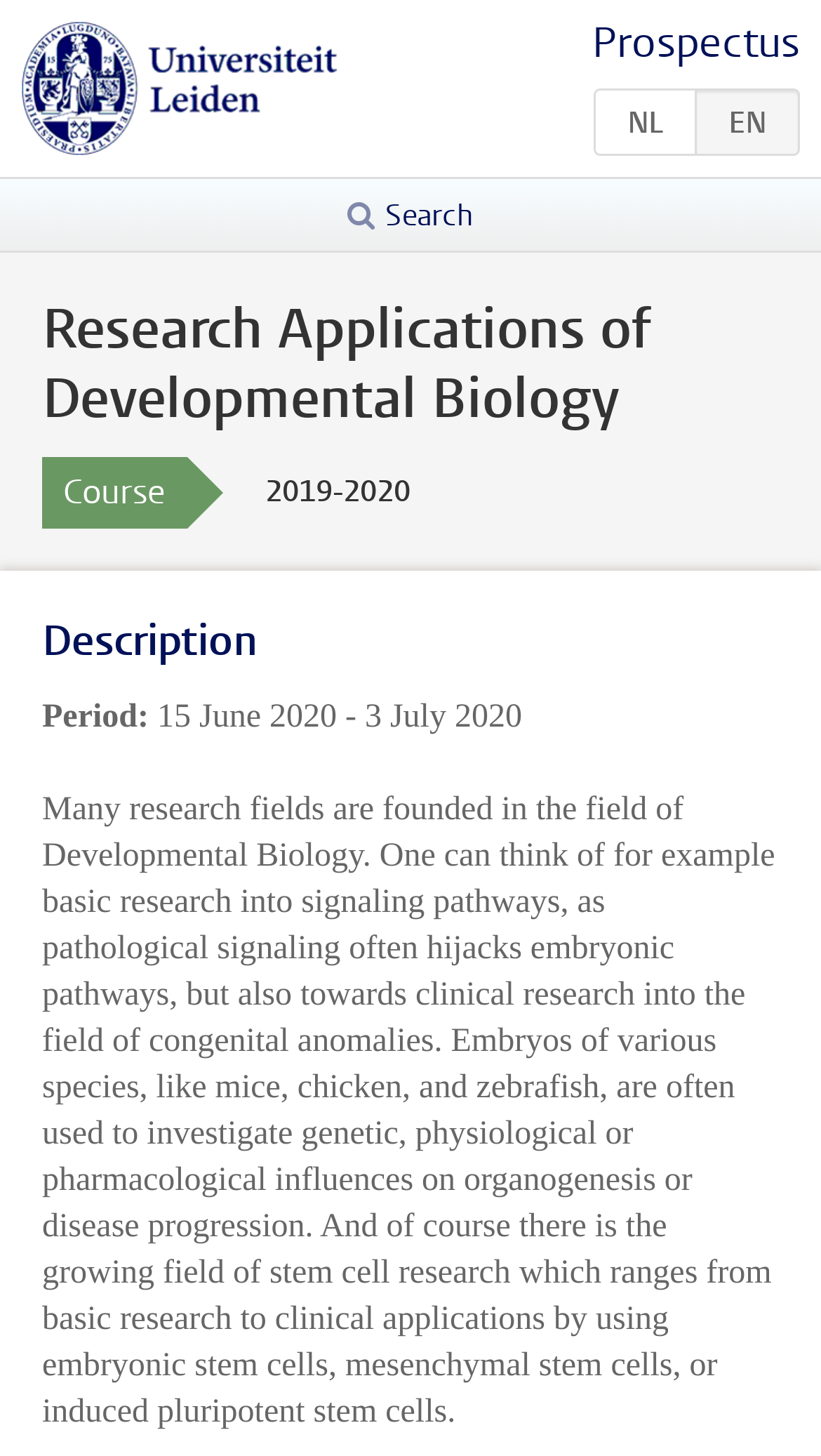What language options are available on the webpage?
From the image, respond using a single word or phrase.

Nederlands, English